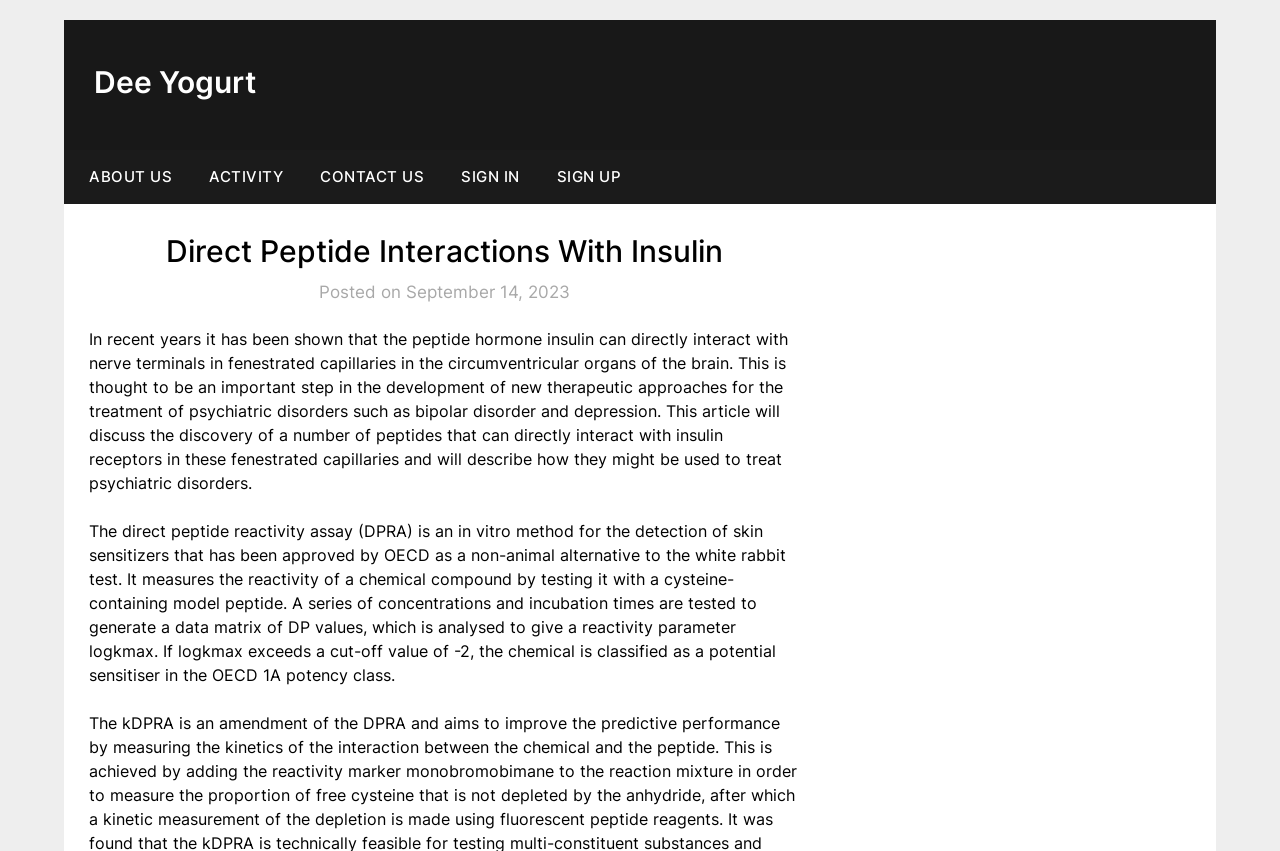Calculate the bounding box coordinates of the UI element given the description: "Dee Yogurt".

[0.073, 0.075, 0.2, 0.118]